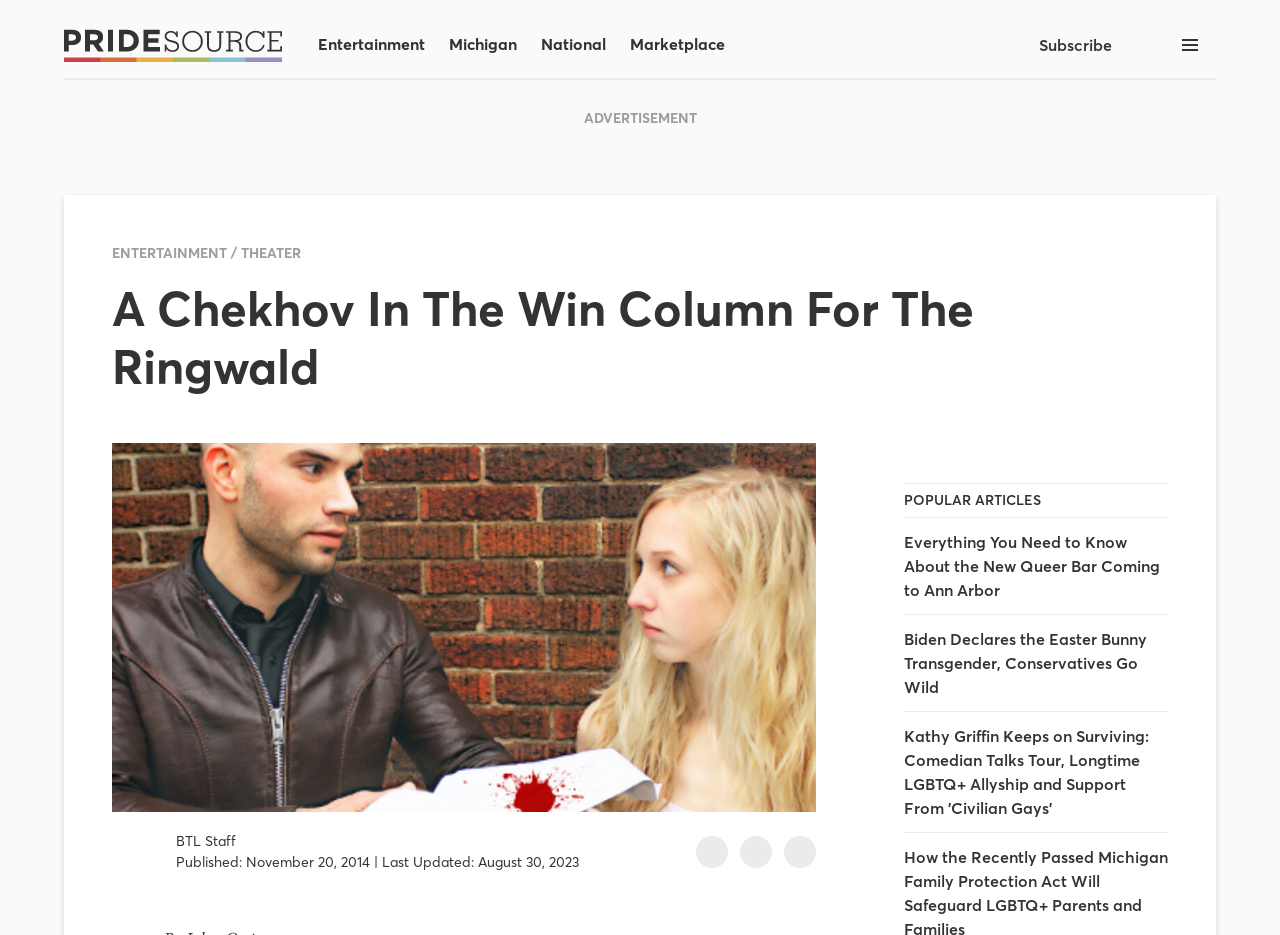Determine the title of the webpage and give its text content.

A Chekhov In The Win Column For The Ringwald